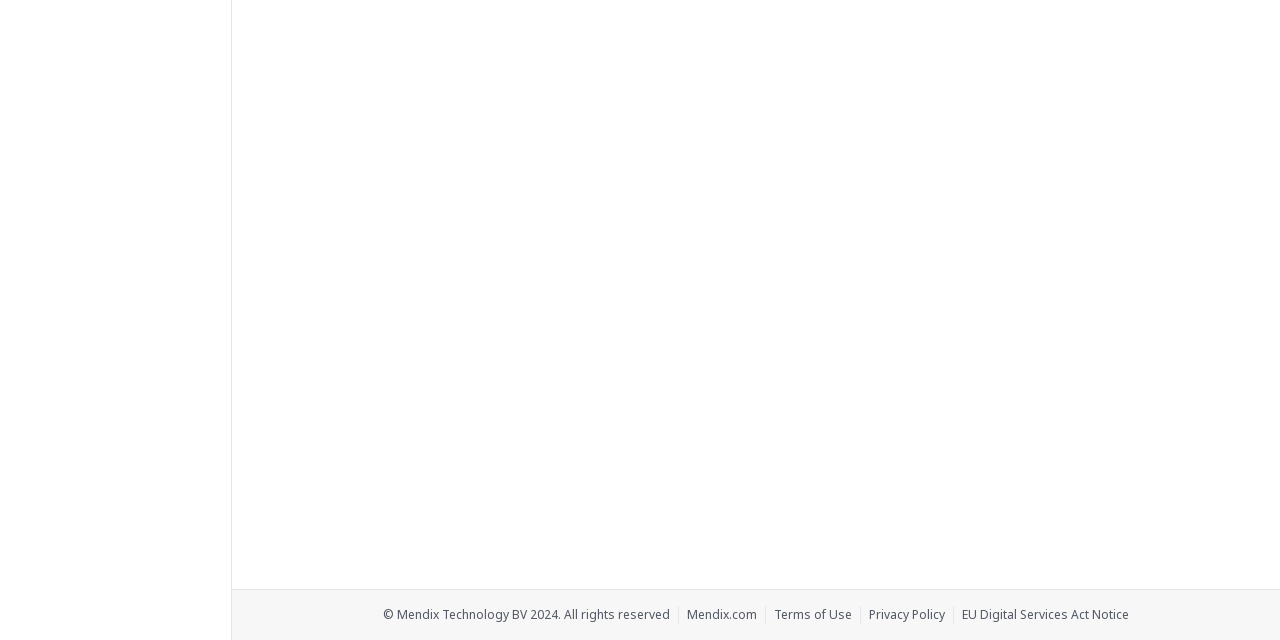From the webpage screenshot, predict the bounding box coordinates (top-left x, top-left y, bottom-right x, bottom-right y) for the UI element described here: Mendix.com

[0.537, 0.947, 0.591, 0.975]